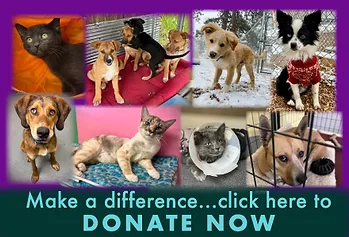What type of animals are featured in the image?
Based on the image, answer the question in a detailed manner.

The image prominently displays several playful puppies and kittens, each in unique poses that capture their personalities, emphasizing their lively energy and evoking warmth and compassion.